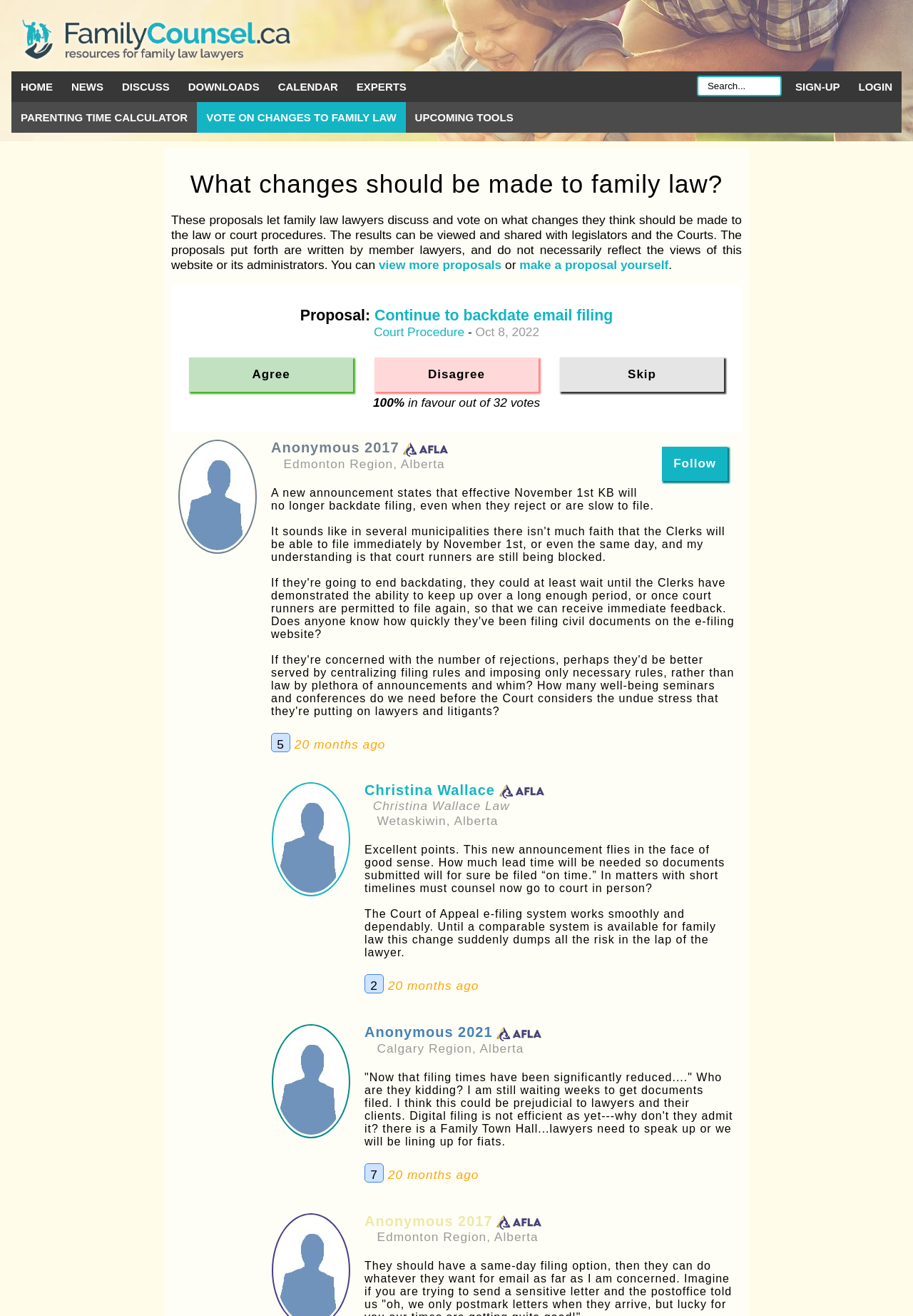Specify the bounding box coordinates of the area to click in order to execute this command: 'Click on the 'HOME' link'. The coordinates should consist of four float numbers ranging from 0 to 1, and should be formatted as [left, top, right, bottom].

[0.012, 0.054, 0.068, 0.078]